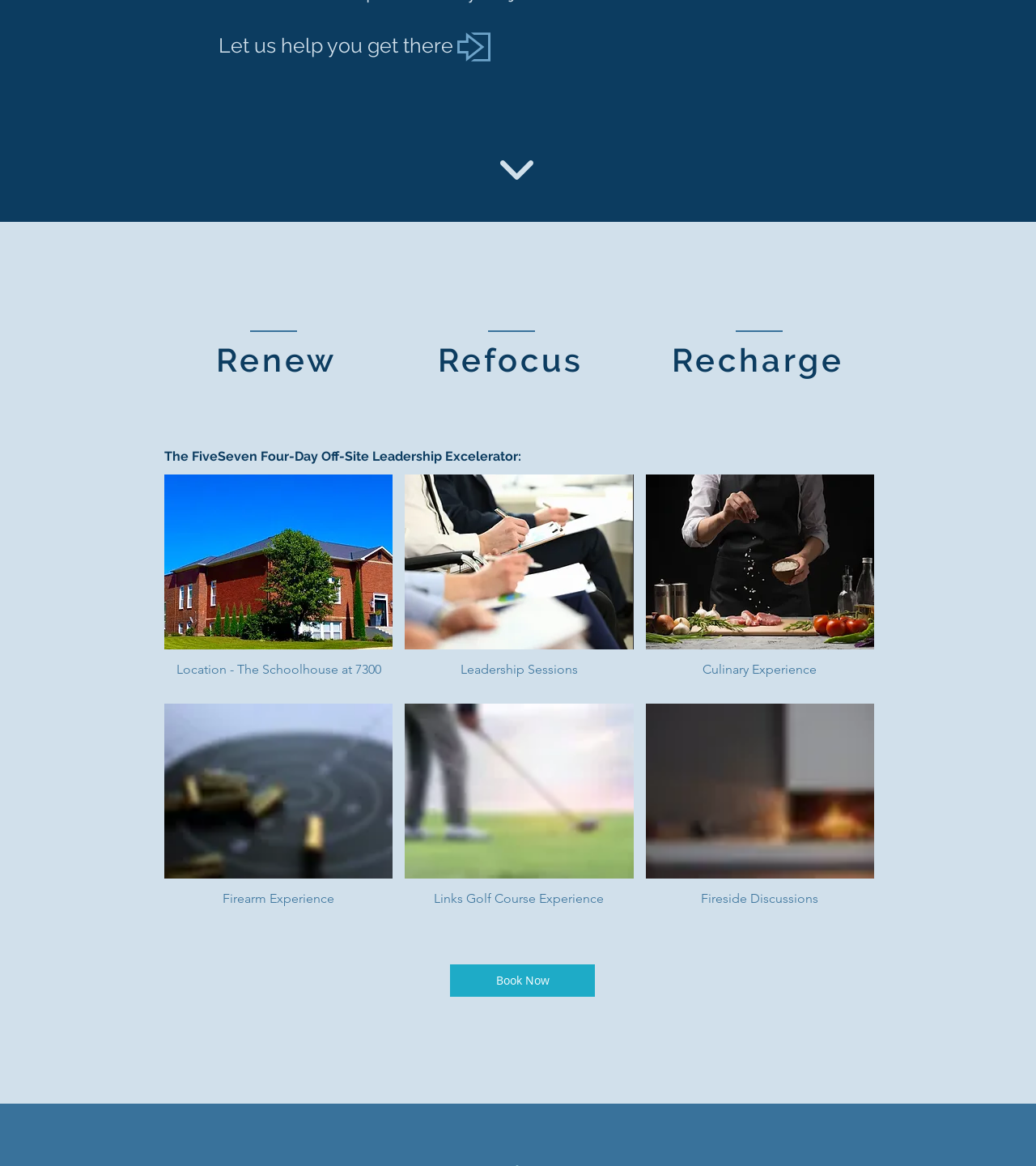How many experience options are available in the Matrix gallery?
Based on the screenshot, provide a one-word or short-phrase response.

5